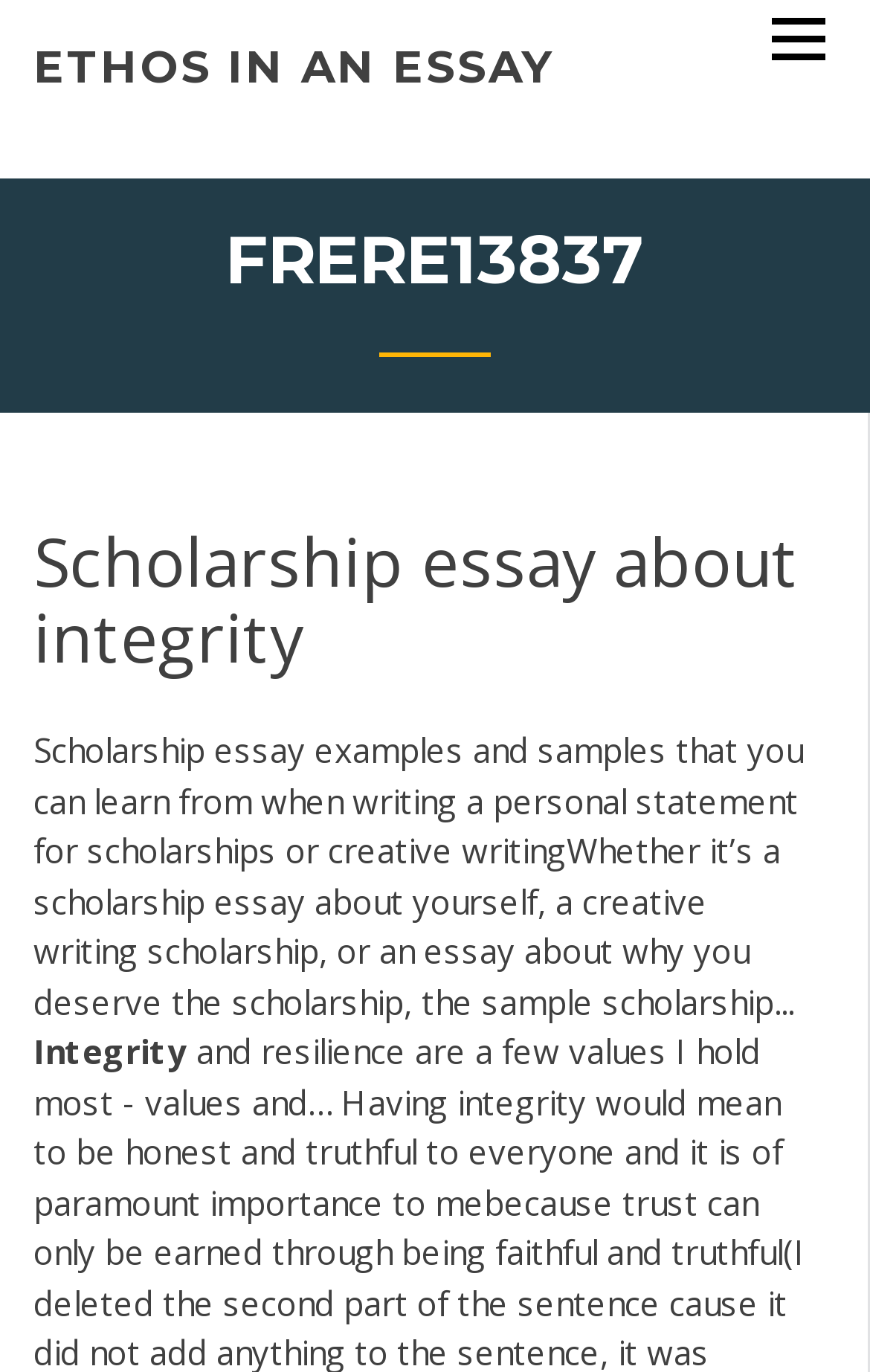Provide the bounding box coordinates of the HTML element this sentence describes: "Accept". The bounding box coordinates consist of four float numbers between 0 and 1, i.e., [left, top, right, bottom].

None